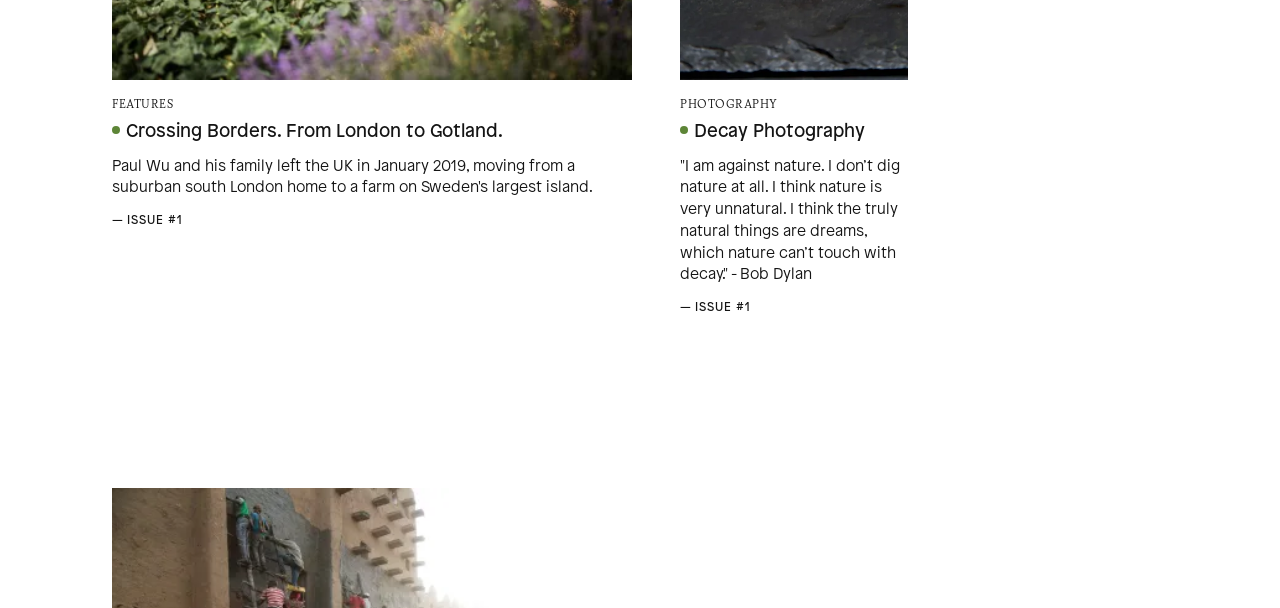Determine the bounding box coordinates (top-left x, top-left y, bottom-right x, bottom-right y) of the UI element described in the following text: Shop

[0.242, 0.691, 0.283, 0.73]